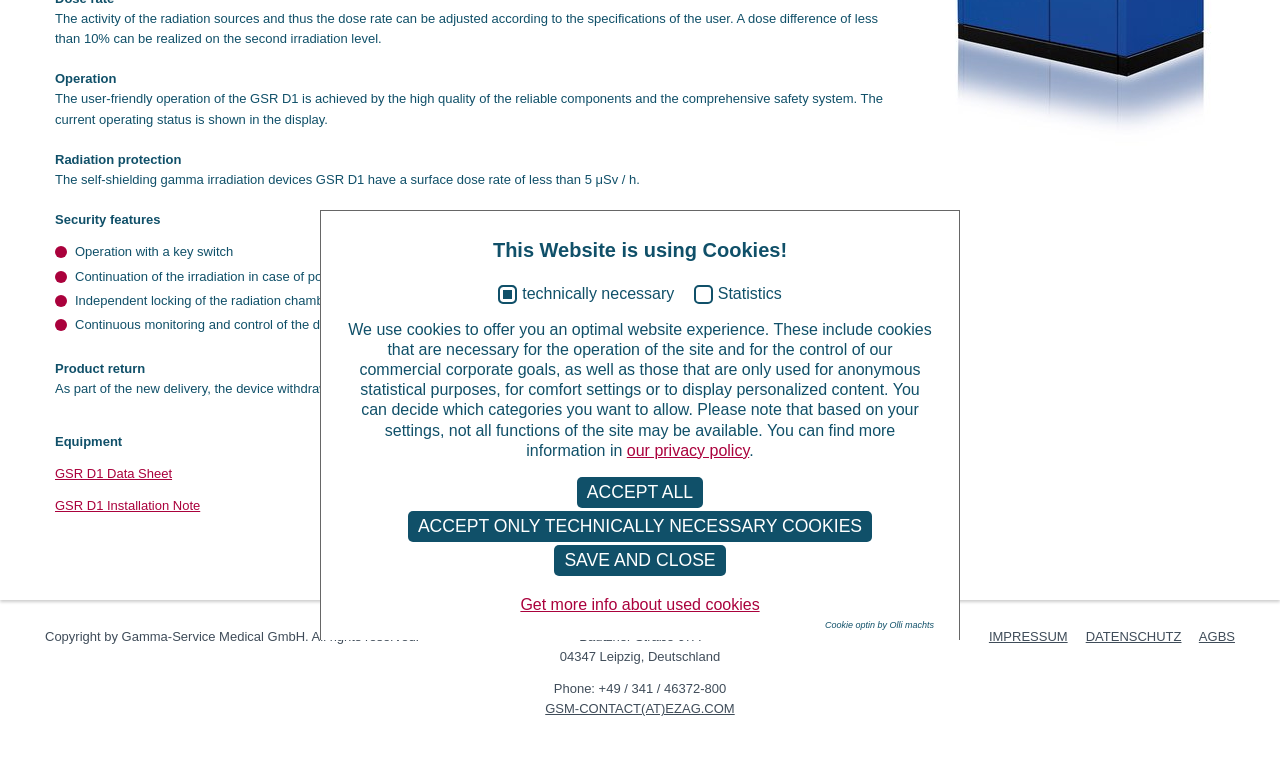Identify the bounding box coordinates for the UI element described as: "Save and Close".

[0.433, 0.709, 0.567, 0.75]